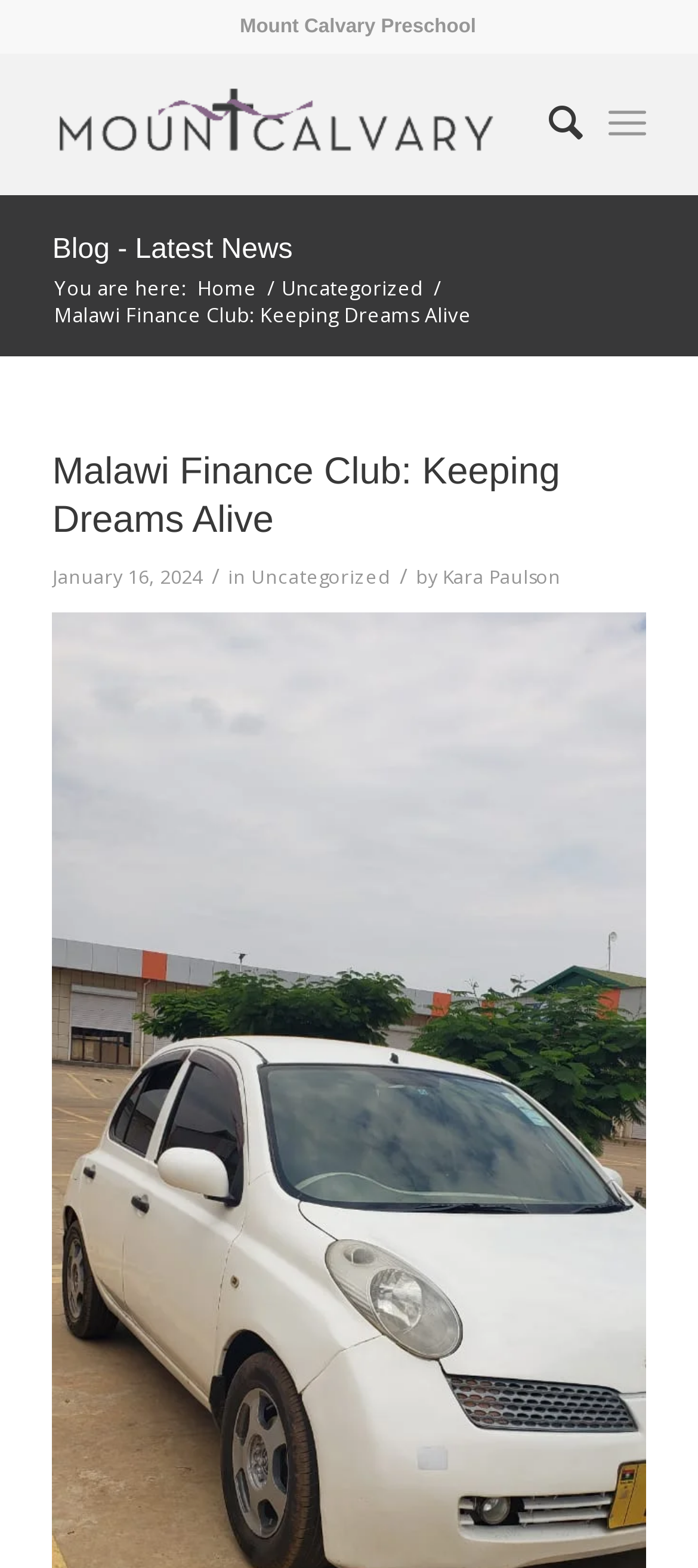Generate an in-depth caption that captures all aspects of the webpage.

The webpage is about Mount Calvary Lutheran Church, located in Excelsior, MN, near Lake Minnetonka. At the top left, there is a menu with a vertical orientation, containing a menu item "Mount Calvary Preschool". To the right of the menu, there is a layout table with a logo of Mount Calvary Lutheran Church, which is an image. Below the logo, there are three menu items: "Search", "Menu", and a link to the "Blog - Latest News".

Below the top section, there is a breadcrumb navigation area with text "You are here:" followed by links to "Home", "Uncategorized", and a separator "/". 

The main content area has a heading "Malawi Finance Club: Keeping Dreams Alive" with a time stamp "January 16, 2024" below it. The heading is followed by a text "in Uncategorized by Kara Paulson". The text is divided into several sections, but the content is not explicitly stated.